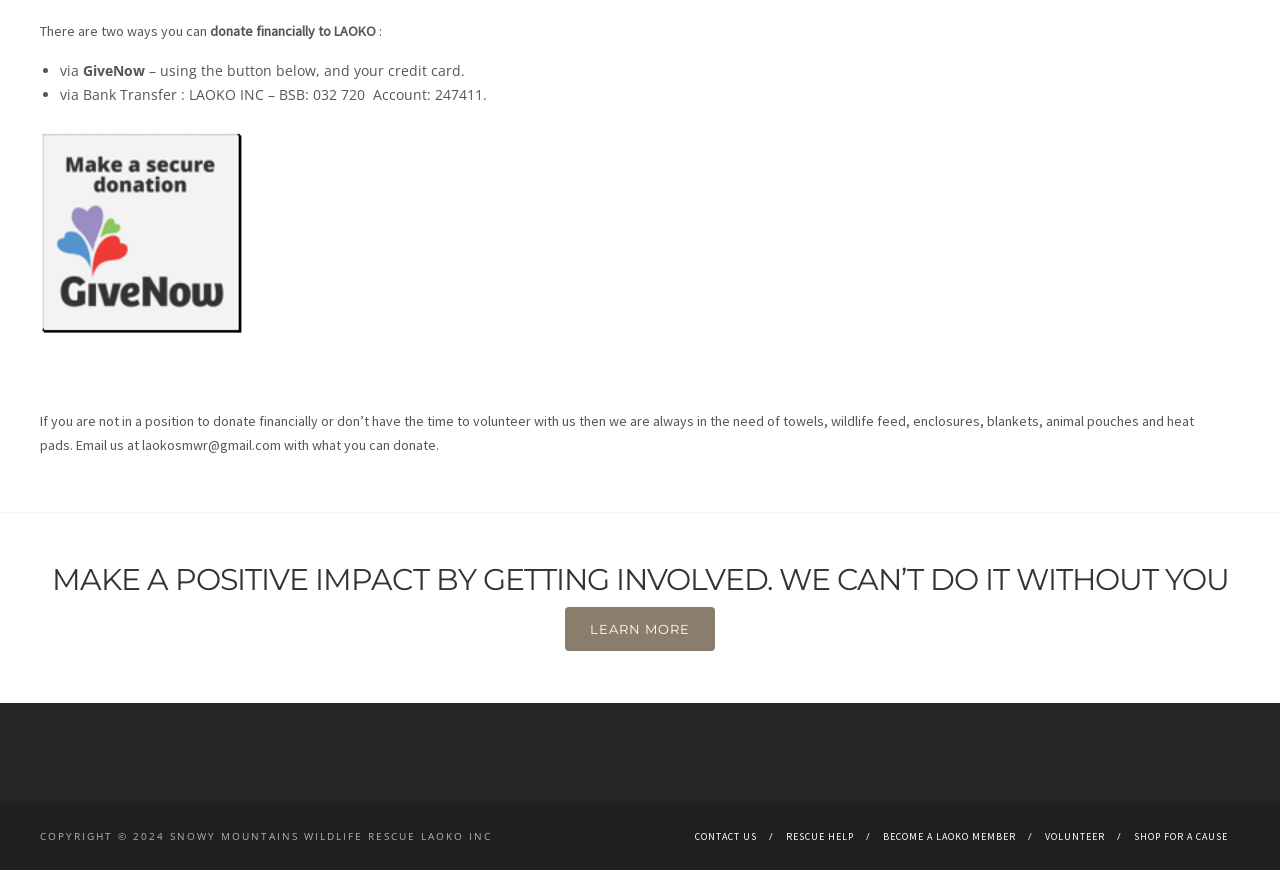Identify the bounding box for the UI element described as: "Contact Us". Ensure the coordinates are four float numbers between 0 and 1, formatted as [left, top, right, bottom].

[0.543, 0.951, 0.591, 0.971]